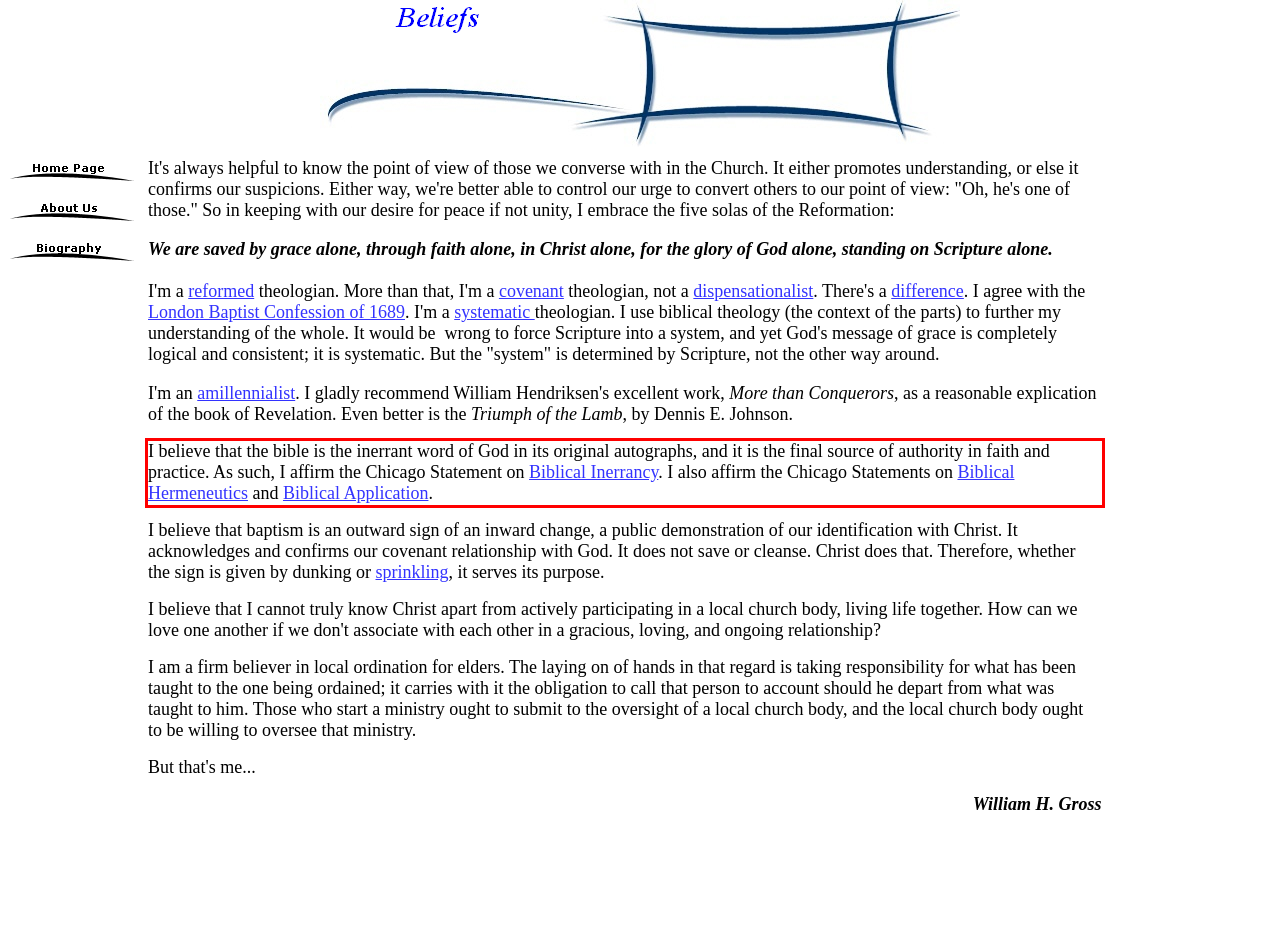Please perform OCR on the text content within the red bounding box that is highlighted in the provided webpage screenshot.

I believe that the bible is the inerrant word of God in its original autographs, and it is the final source of authority in faith and practice. As such, I affirm the Chicago Statement on Biblical Inerrancy. I also affirm the Chicago Statements on Biblical Hermeneutics and Biblical Application.